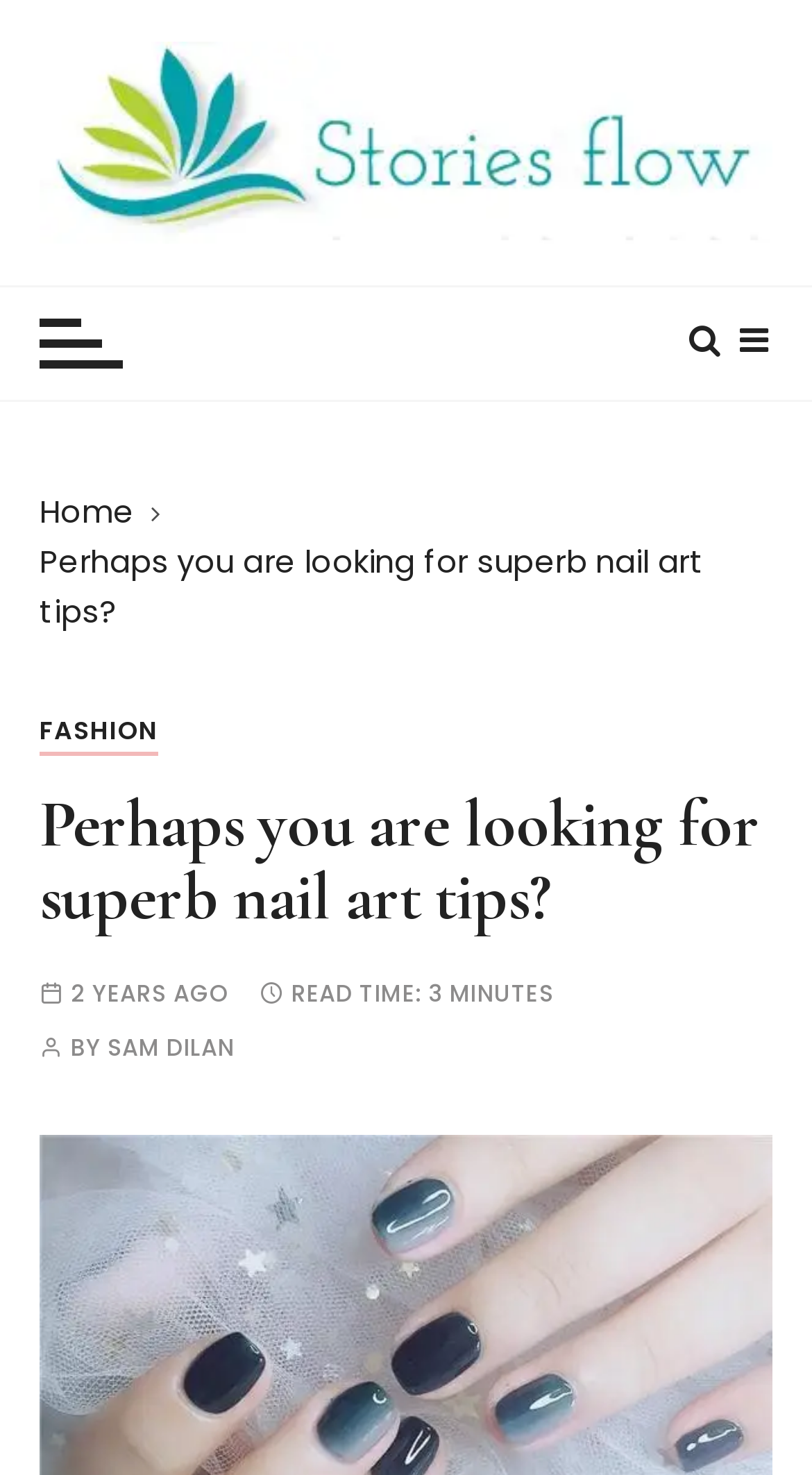Who is the author of the article?
Based on the screenshot, provide your answer in one word or phrase.

SAM DILAN